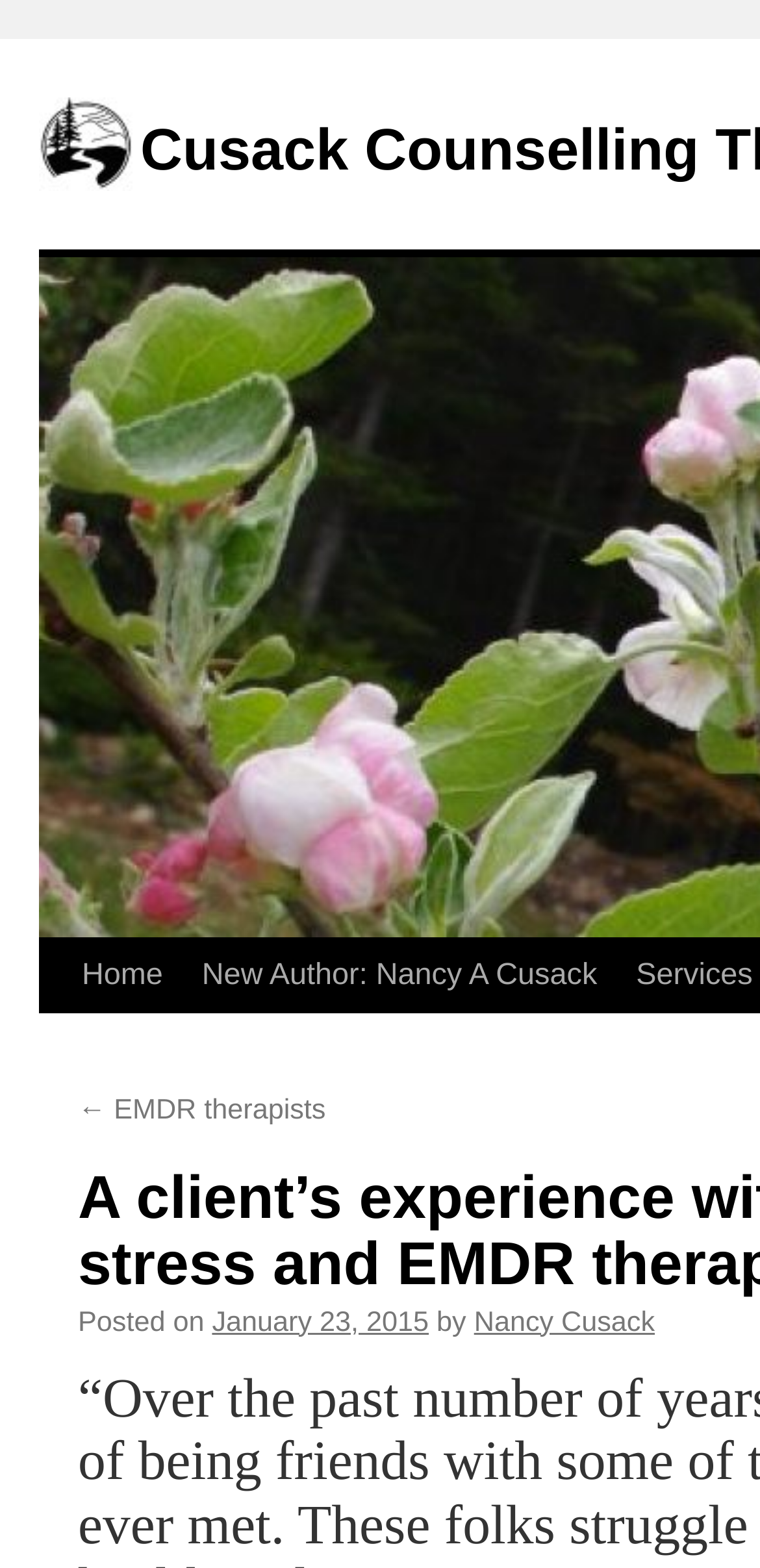What is the name of the counselling therapy?
Give a comprehensive and detailed explanation for the question.

The name of the counselling therapy can be found in the root element which is the title of the webpage.